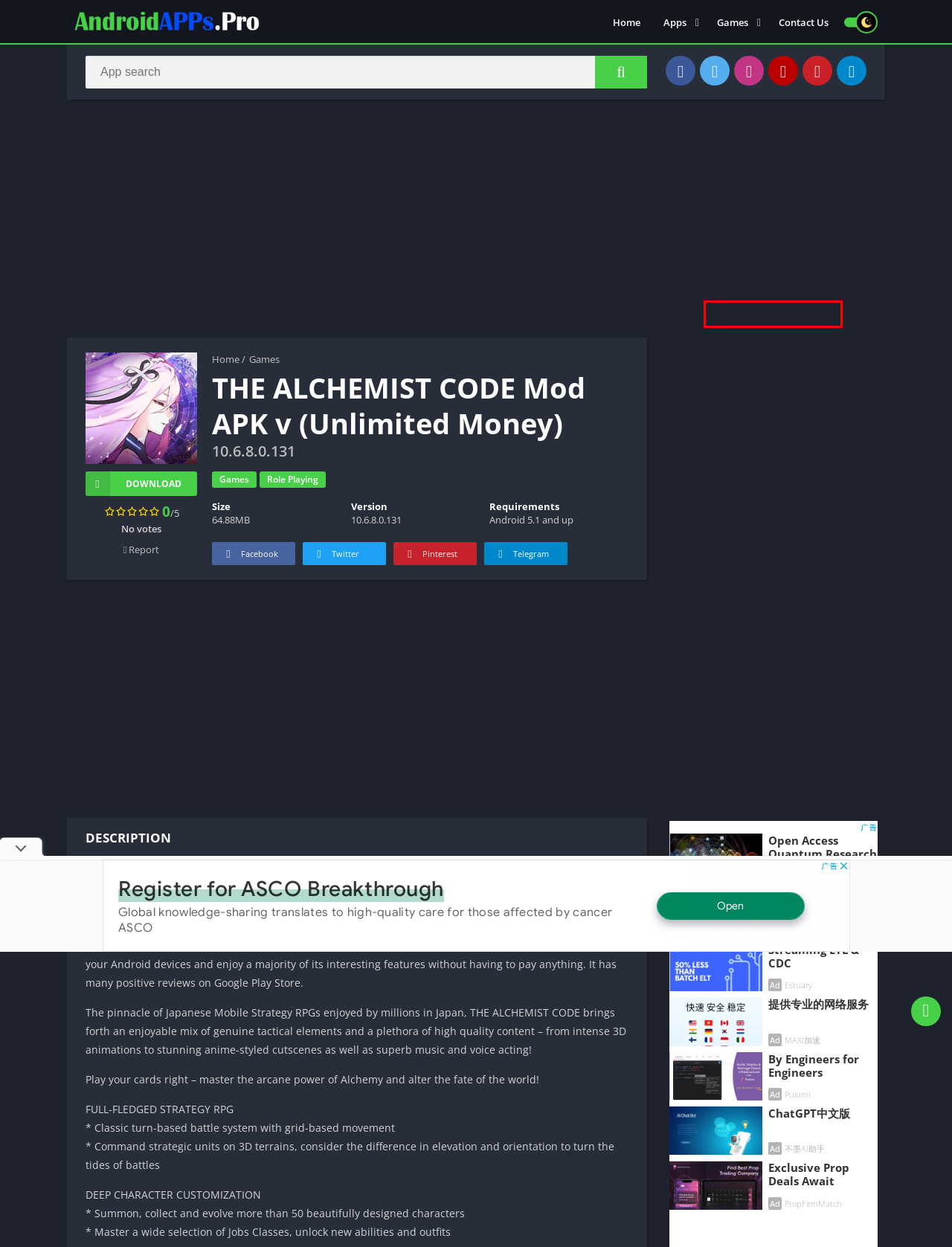Given a screenshot of a webpage with a red bounding box around an element, choose the most appropriate webpage description for the new page displayed after clicking the element within the bounding box. Here are the candidates:
A. Music Archives - AndroidApps.Pro - Download Mod App & Games for Android
B. Music & Audio Archives - AndroidApps.Pro - Download Mod App & Games for Android
C. Books & Reference Archives - AndroidApps.Pro - Download Mod App & Games for Android
D. Video Players & Editors Archives - AndroidApps.Pro - Download Mod App & Games for Android
E. Sports Archives - AndroidApps.Pro - Download Mod App & Games for Android
F. Lifestyle Archives - AndroidApps.Pro - Download Mod App & Games for Android
G. Word Archives - AndroidApps.Pro - Download Mod App & Games for Android
H. Entertainment Archives - AndroidApps.Pro - Download Mod App & Games for Android

G